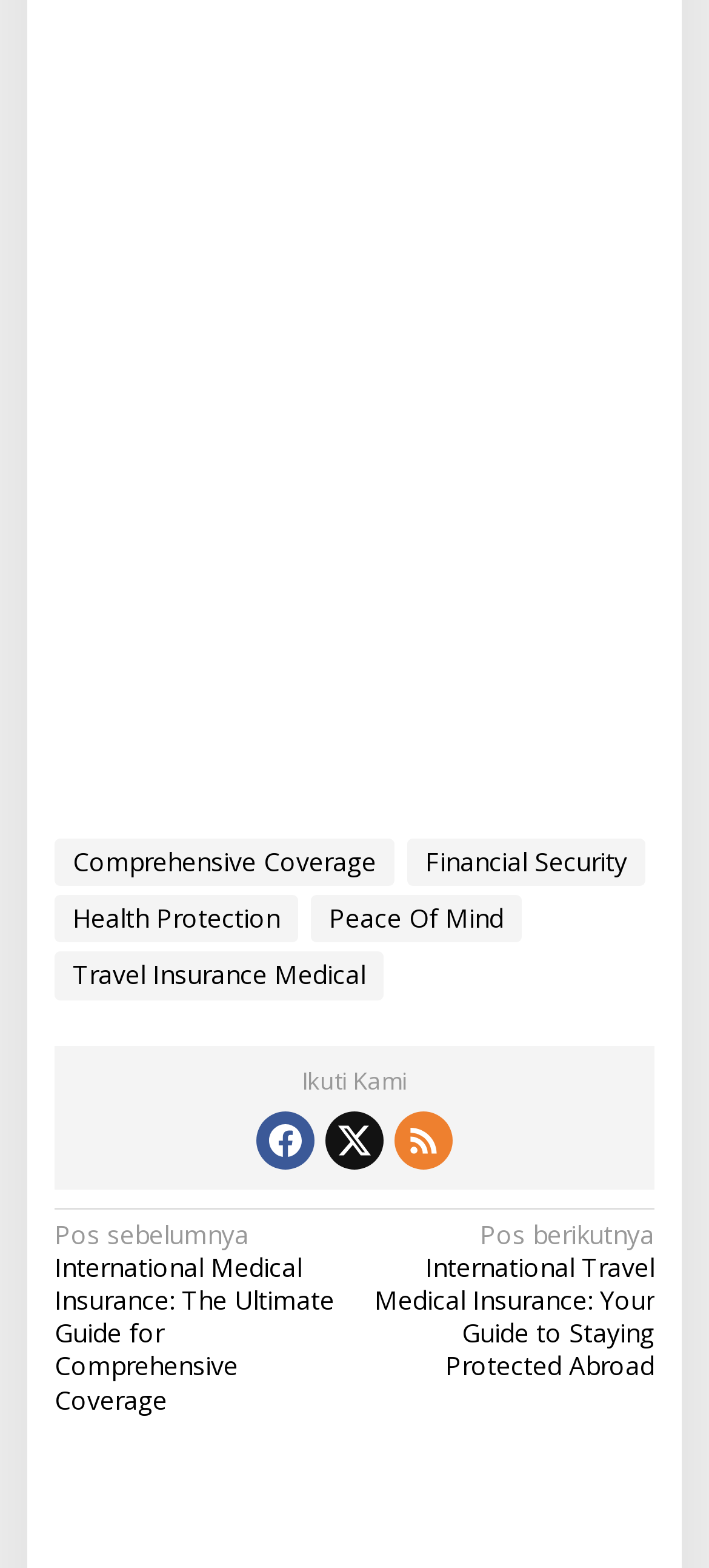What is the first link in the footer?
Please provide a single word or phrase as your answer based on the screenshot.

Comprehensive Coverage